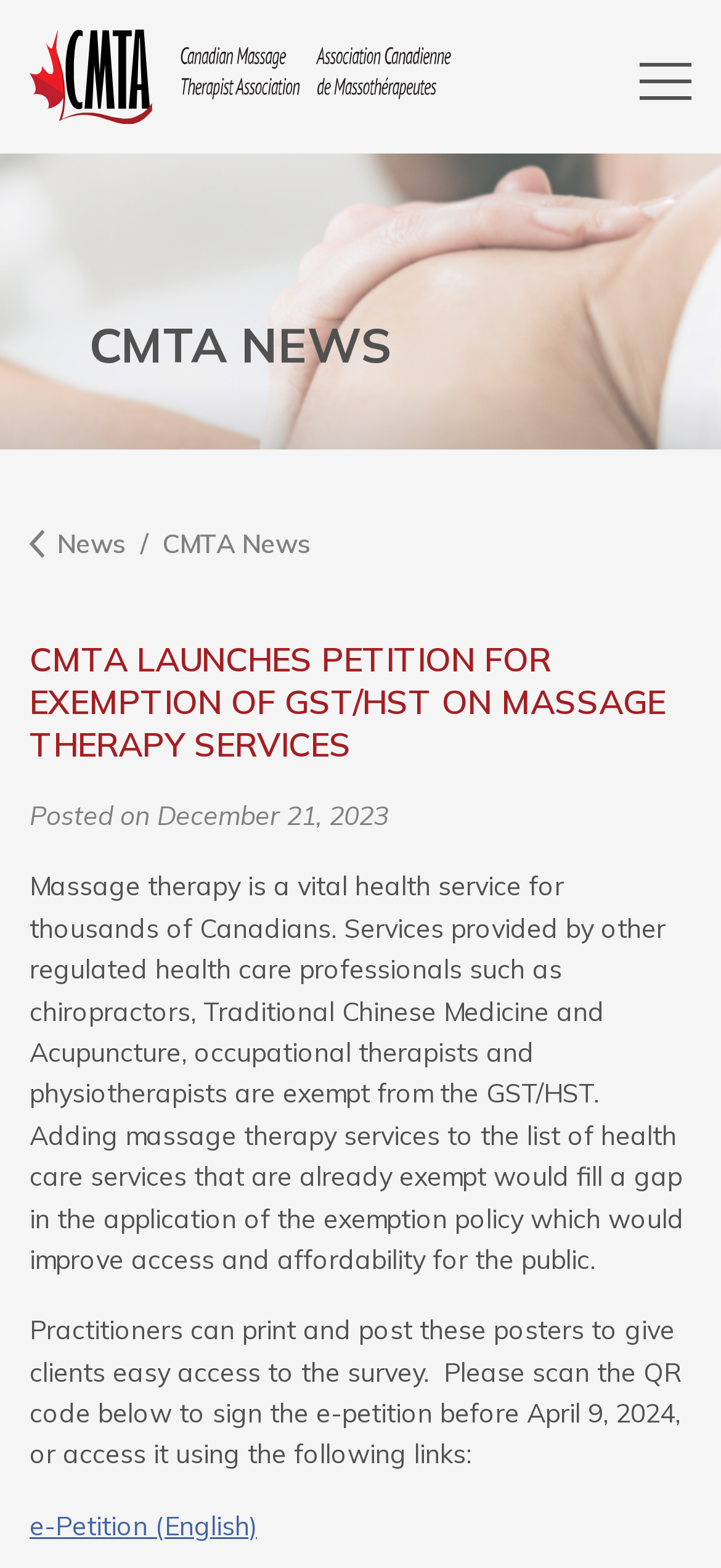Offer a meticulous description of the webpage's structure and content.

The webpage is about the Canadian Registered Massage Therapist Association, with a focus on a petition for exempting massage therapy services from GST/HST. At the top left, there is a link to the association's website, accompanied by an image of the association's logo. 

On the top right, there is a button to access an off-canvas menu. Below the logo, there is a heading "CMTA NEWS" followed by a link to "News" with an adjacent image. A separator "/" is placed between the "News" link and another link to "CMTA News".

The main content of the page is a news article titled "CMTA LAUNCHES PETITION FOR EXEMPTION OF GST/HST ON MASSAGE THERAPY SERVICES". The article is dated December 21, 2023, and describes the importance of exempting massage therapy services from GST/HST, as other regulated health care professionals such as chiropractors and occupational therapists are already exempt. 

The article continues to explain that adding massage therapy services to the list of exempt health care services would improve access and affordability for the public. Below the article, there is a call to action for practitioners to print and post posters, and to sign an e-petition before April 9, 2024, with a link to the e-petition in English.